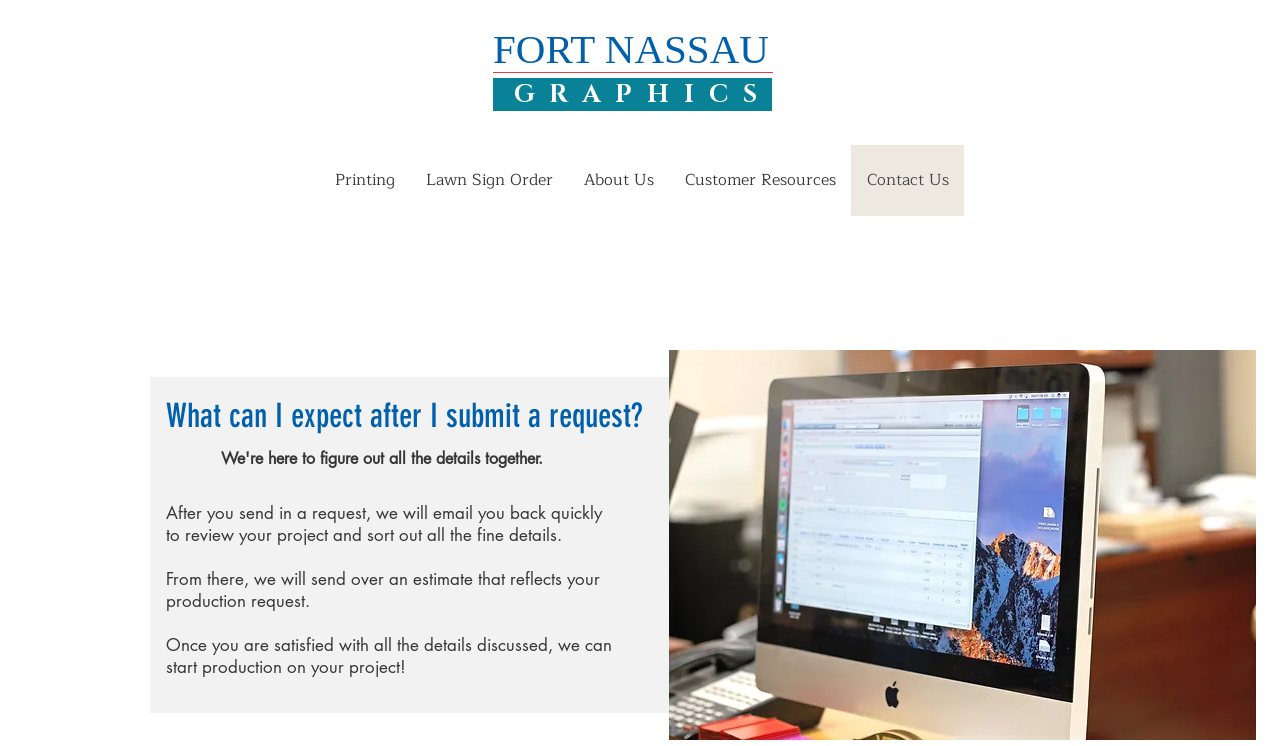Using the information in the image, give a comprehensive answer to the question: 
What is the purpose of submitting a request?

I inferred the purpose of submitting a request by reading the text on the webpage, which explains the process of submitting a request and receiving an estimate. The text states that after submitting a request, the company will send over an estimate that reflects the production request.